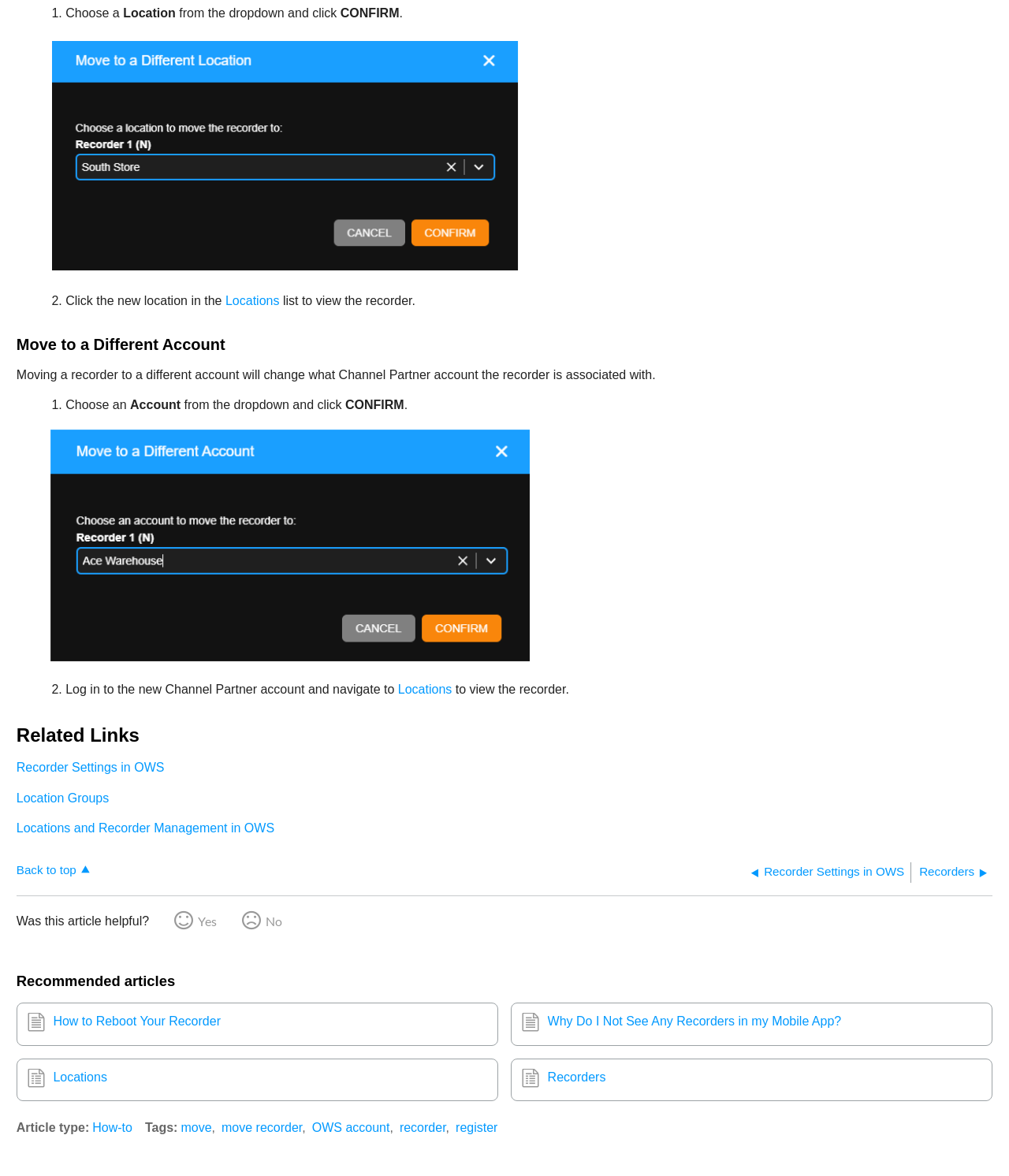Indicate the bounding box coordinates of the element that needs to be clicked to satisfy the following instruction: "Click the 'Move to a Different Location' link". The coordinates should be four float numbers between 0 and 1, i.e., [left, top, right, bottom].

[0.394, 0.581, 0.448, 0.592]